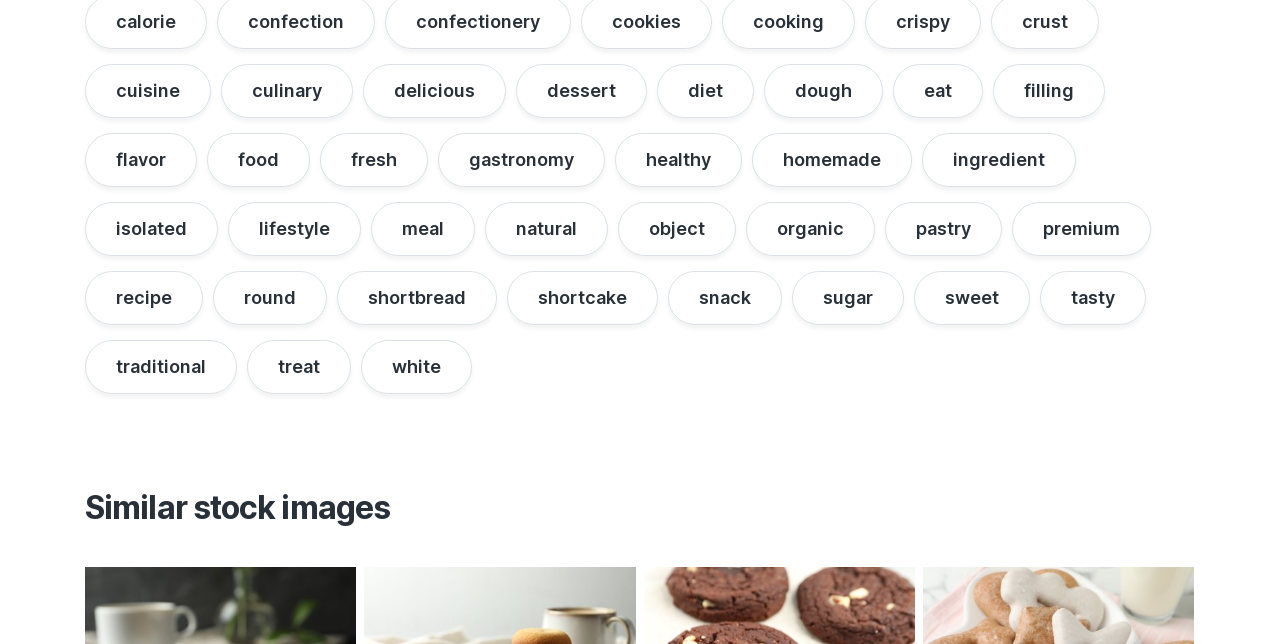Is the webpage focused on a specific type of food?
Please provide a comprehensive and detailed answer to the question.

The webpage does not appear to be focused on a specific type of food as it contains a wide range of keywords related to food, including 'cuisine', 'dessert', 'diet', 'pastry', and many more, suggesting a broad coverage of food-related topics.